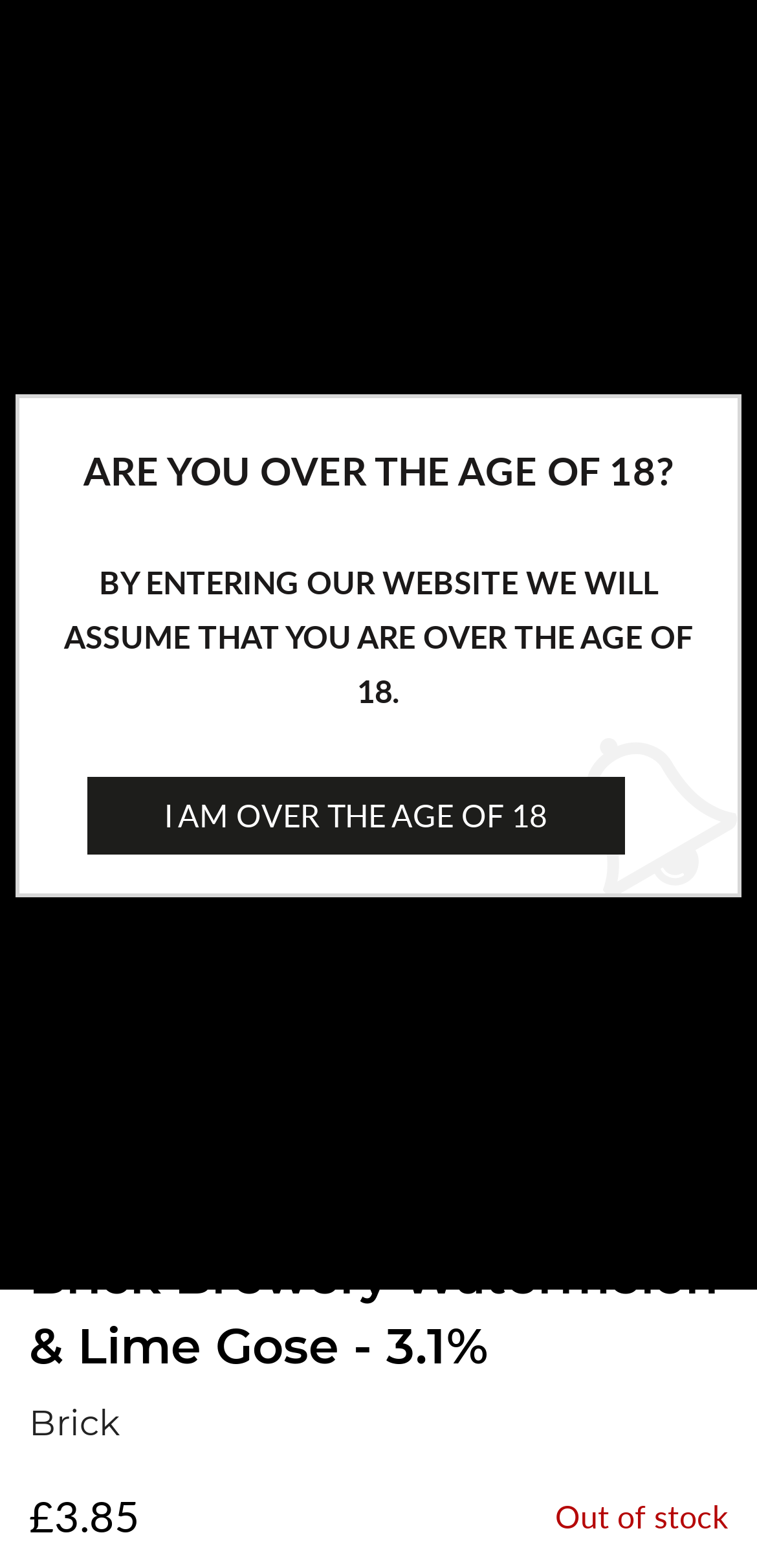Can you provide the bounding box coordinates for the element that should be clicked to implement the instruction: "go back"?

[0.0, 0.0, 0.667, 0.053]